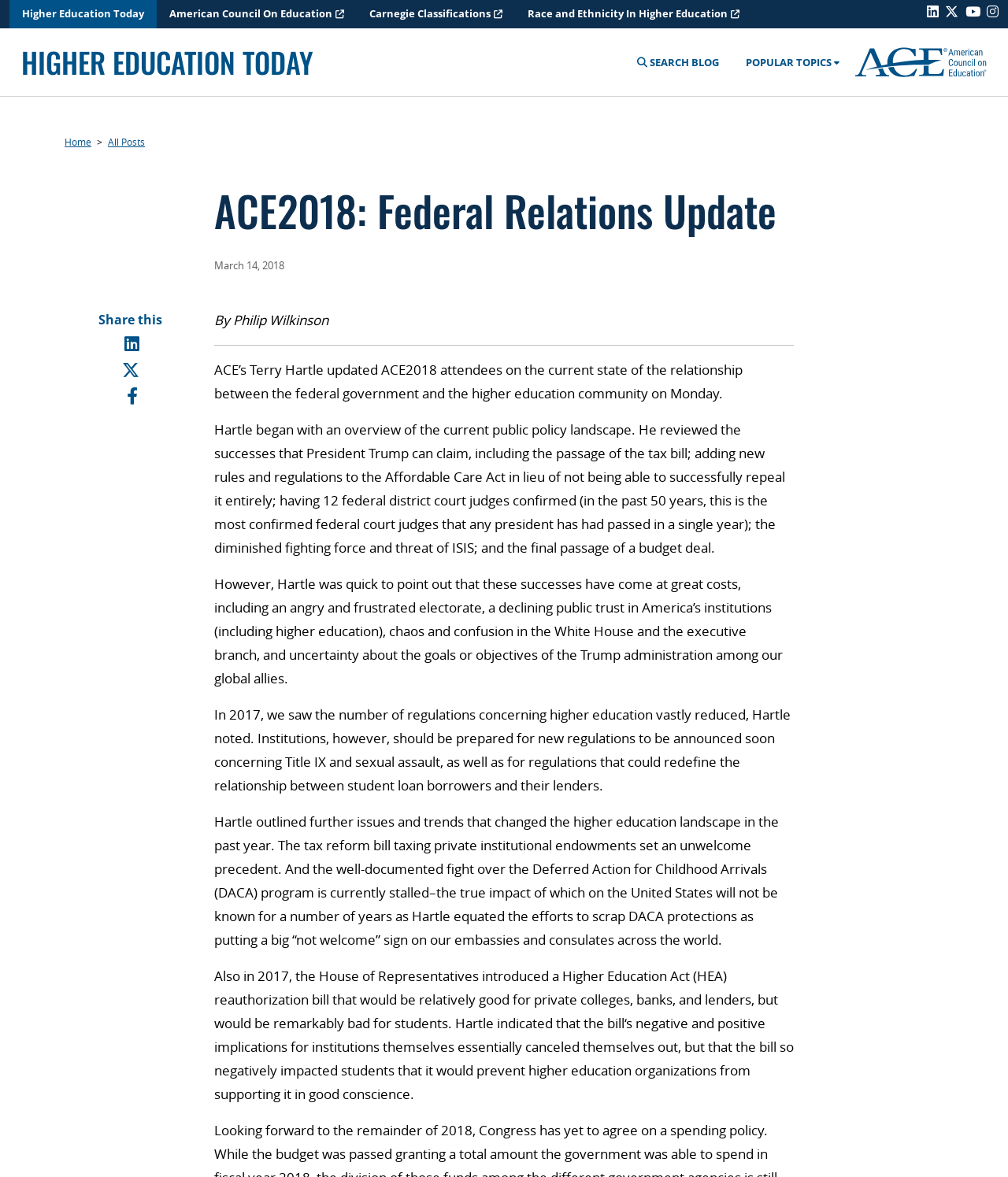Who is the author of this article?
Analyze the image and deliver a detailed answer to the question.

I found the author's name by looking at the article's metadata, where I saw the text 'By Philip Wilkinson'. This indicates that Philip Wilkinson is the author of the article.